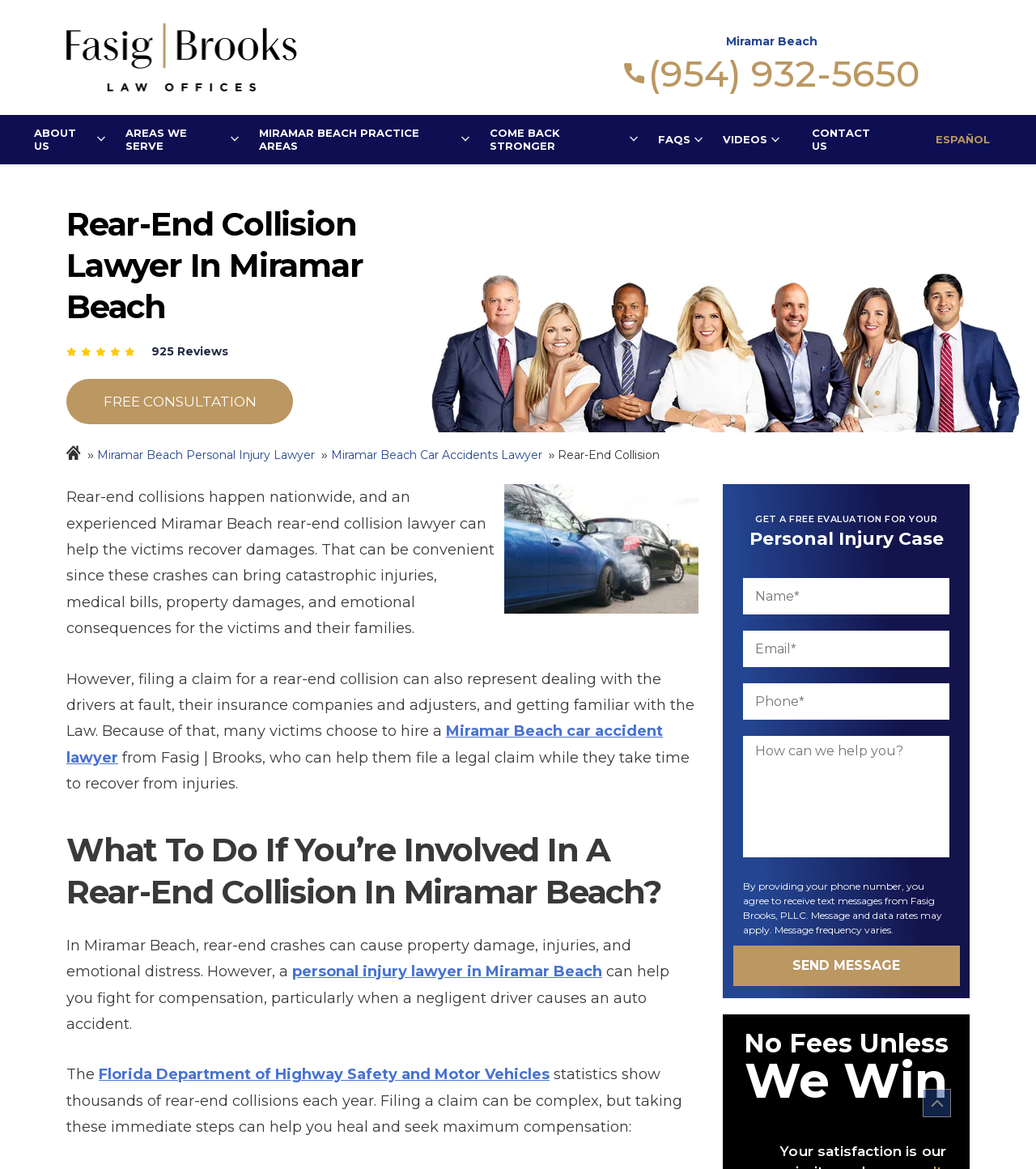Identify the bounding box of the HTML element described here: "FAQs". Provide the coordinates as four float numbers between 0 and 1: [left, top, right, bottom].

[0.635, 0.104, 0.666, 0.135]